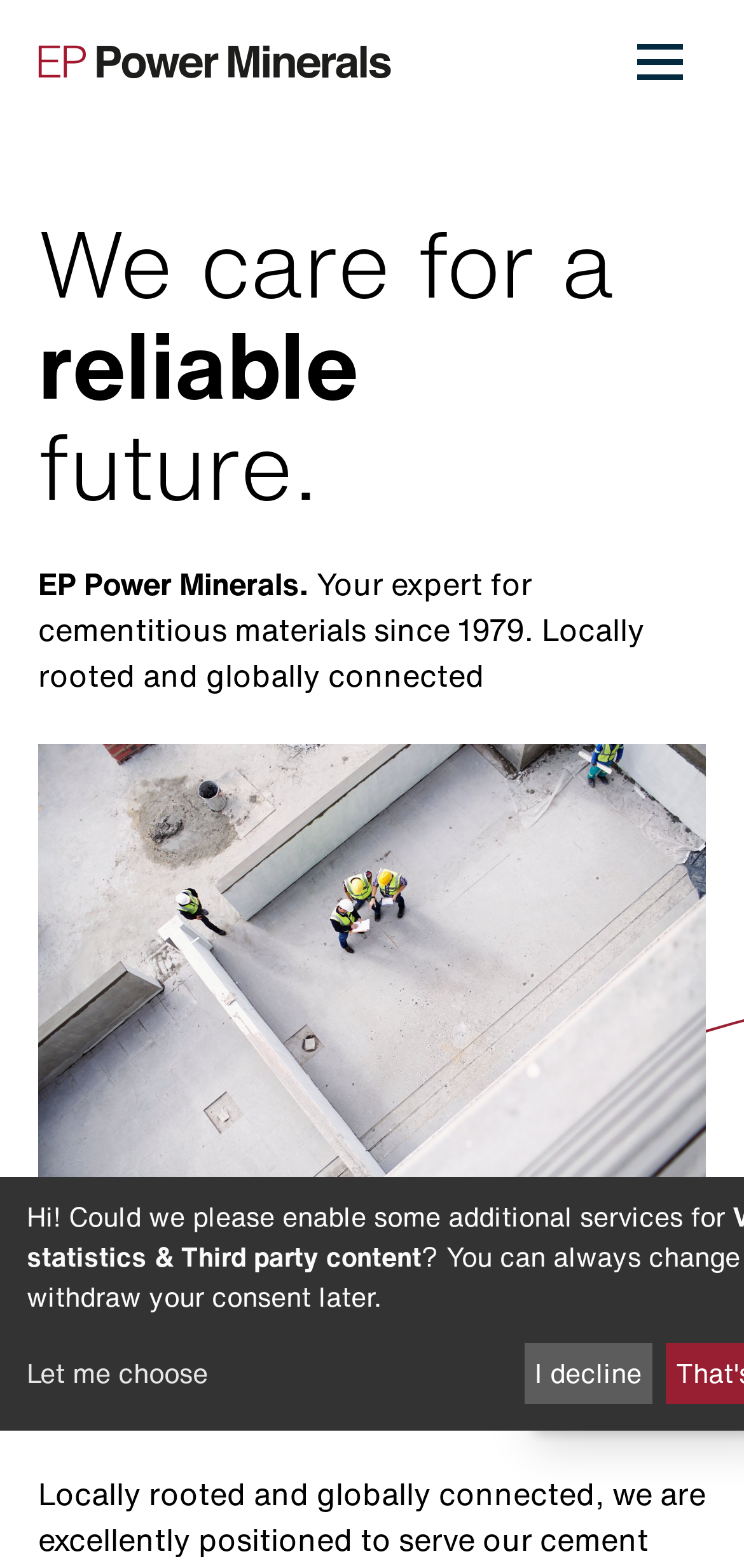How many languages are available on the website?
Based on the image, provide a one-word or brief-phrase response.

2